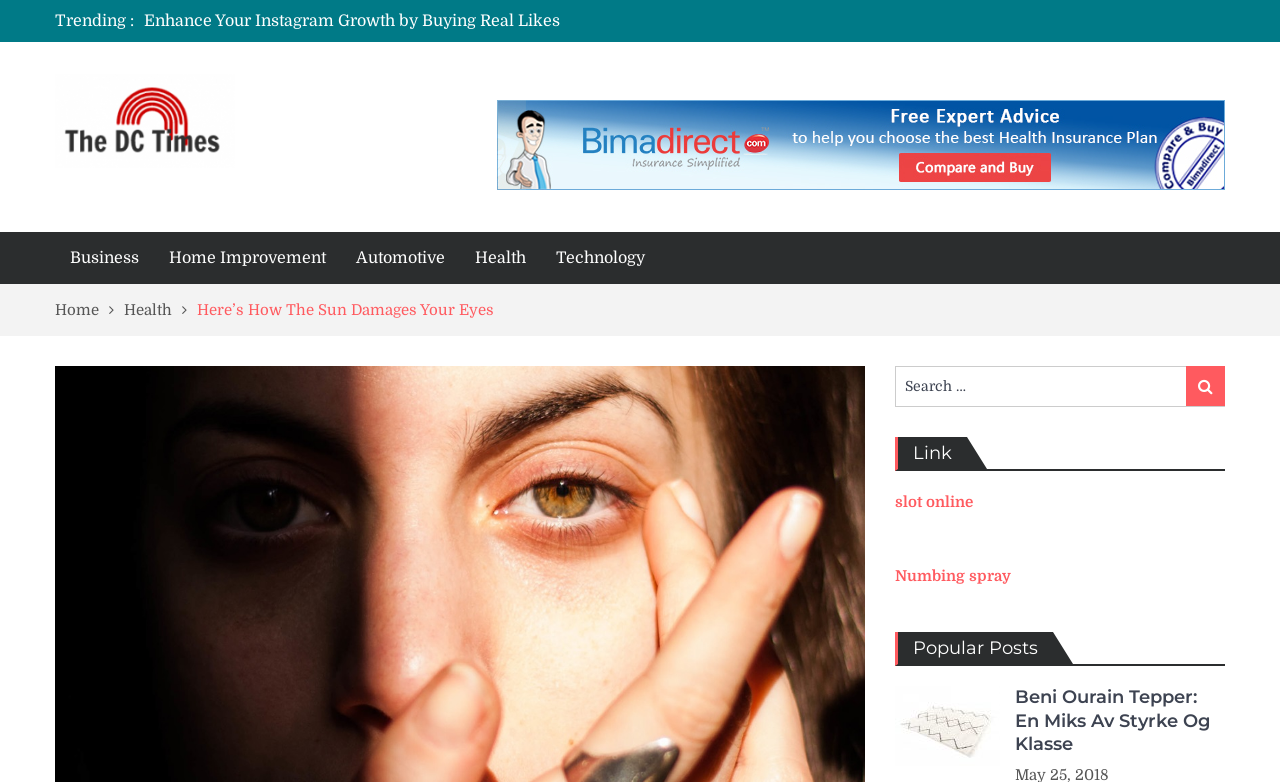Please find and generate the text of the main header of the webpage.

Here’s How The Sun Damages Your Eyes